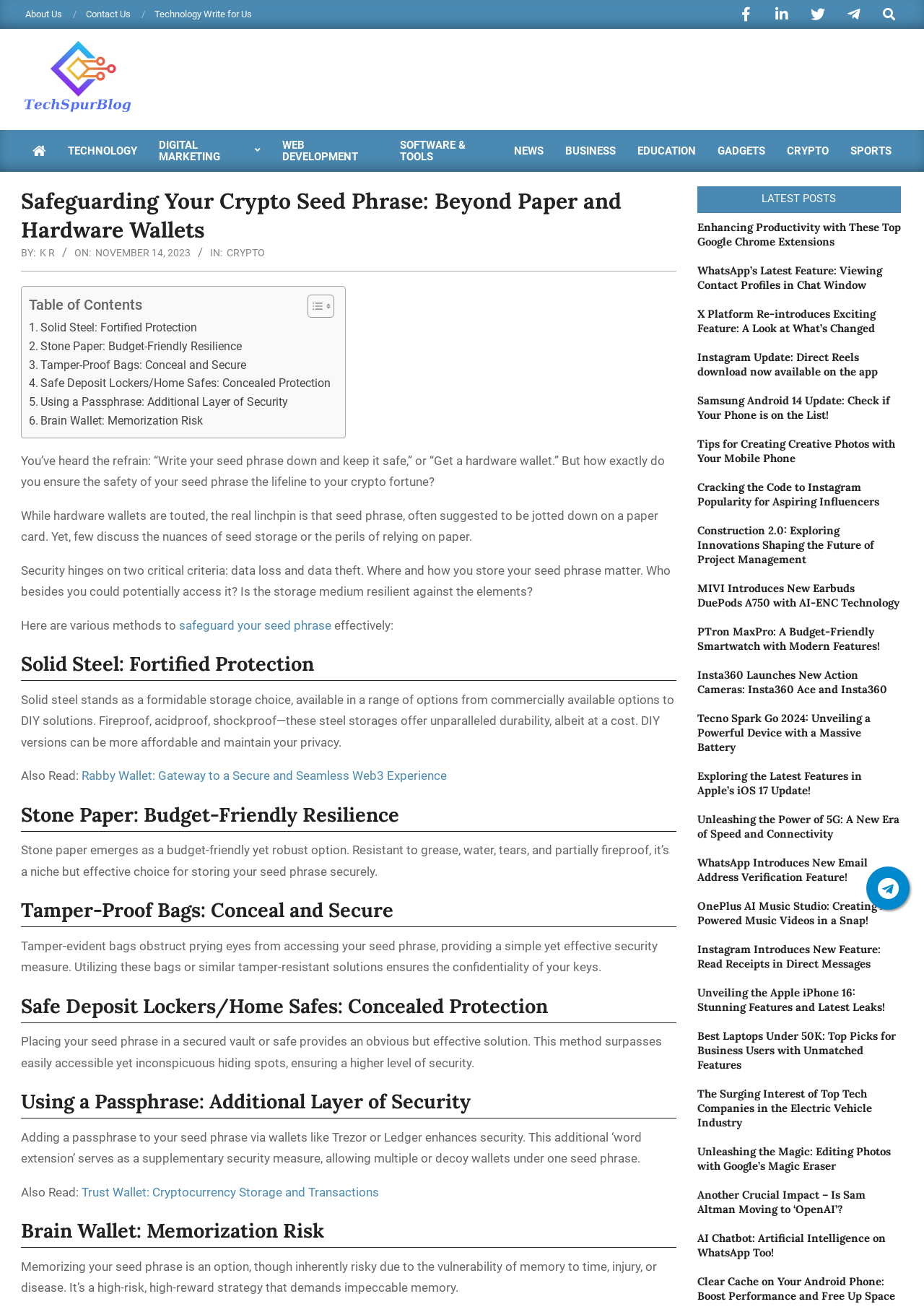Predict the bounding box coordinates of the UI element that matches this description: "Tamper-Proof Bags: Conceal and Secure". The coordinates should be in the format [left, top, right, bottom] with each value between 0 and 1.

[0.031, 0.271, 0.267, 0.285]